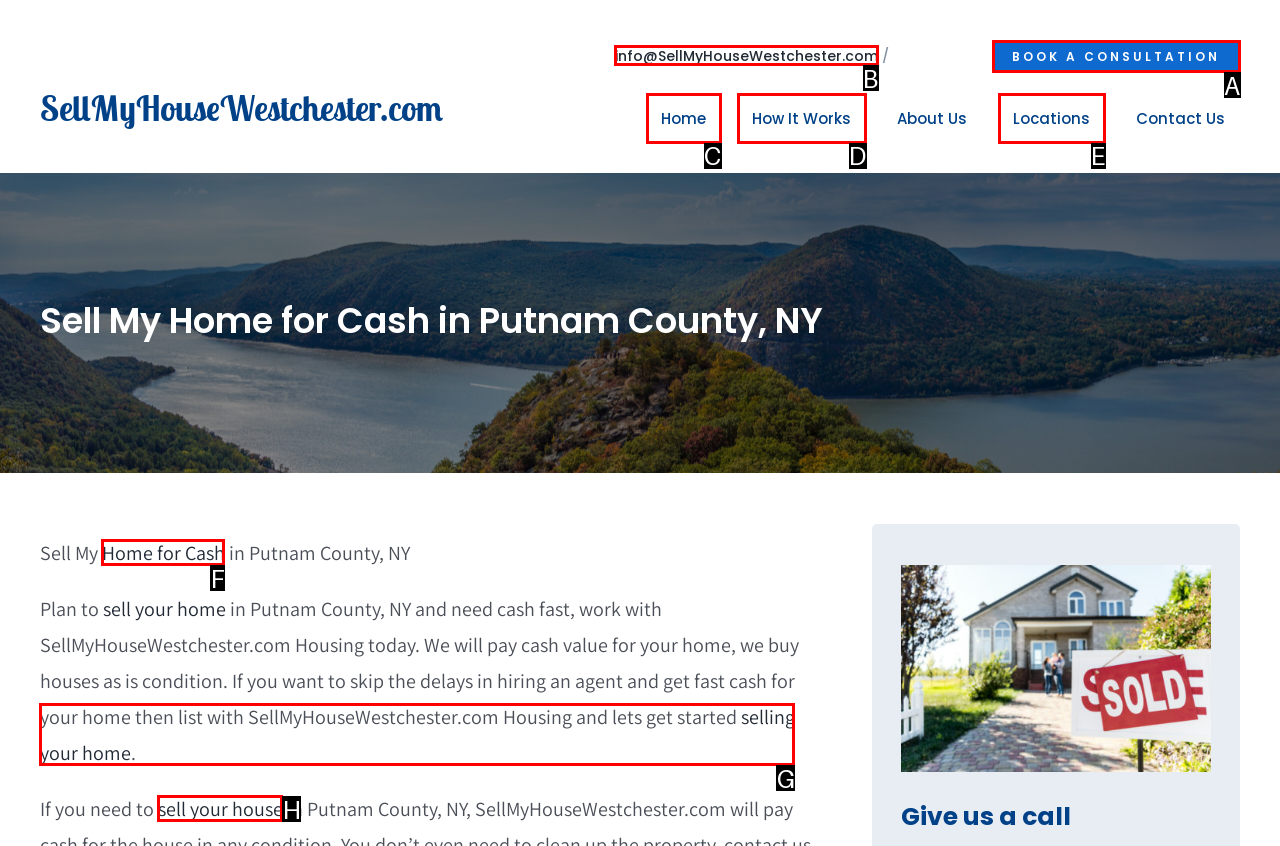Given the task: Send an email to info@SellMyHouseWestchester.com, indicate which boxed UI element should be clicked. Provide your answer using the letter associated with the correct choice.

B